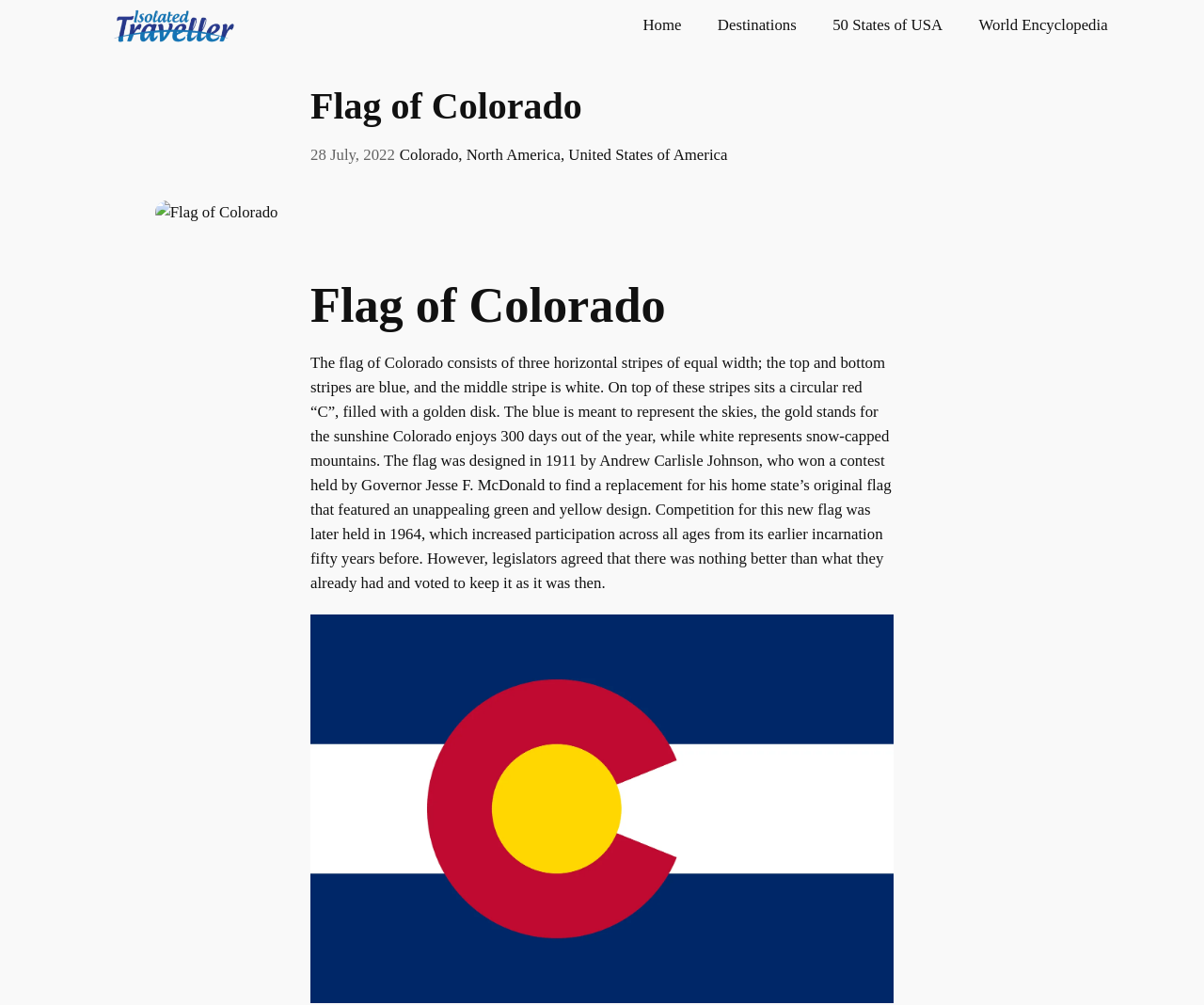Locate the bounding box coordinates of the region to be clicked to comply with the following instruction: "Explore 'Destinations'". The coordinates must be four float numbers between 0 and 1, in the form [left, top, right, bottom].

[0.596, 0.014, 0.662, 0.038]